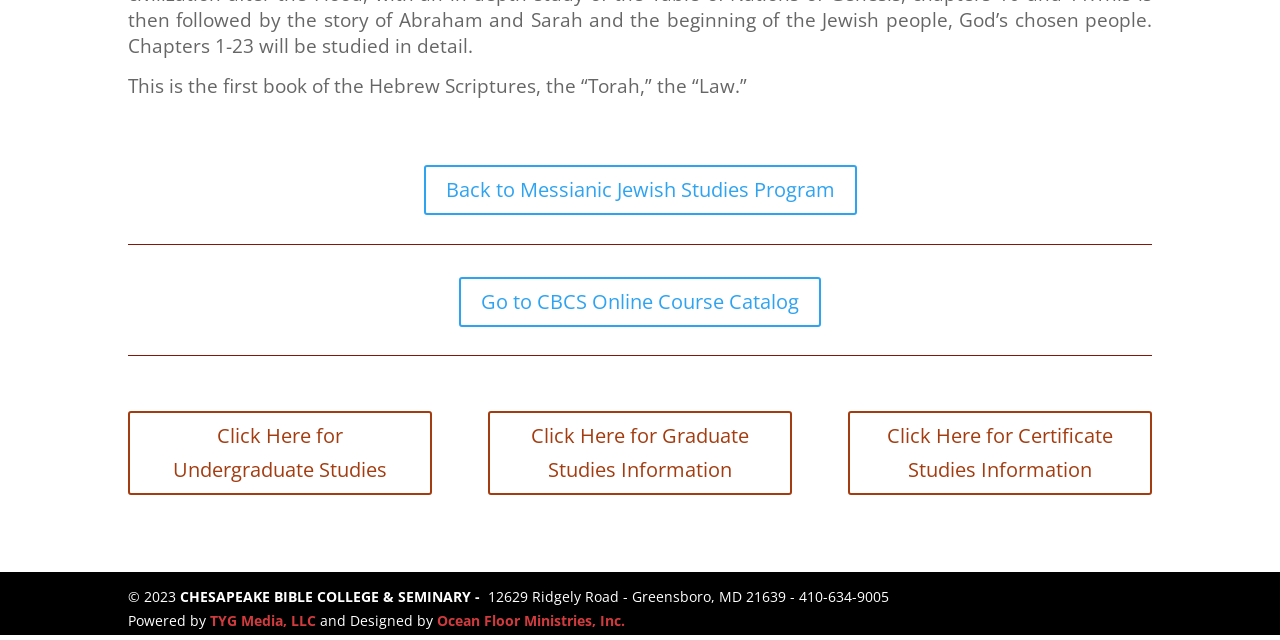Please determine the bounding box of the UI element that matches this description: Ocean Floor Ministries, Inc.. The coordinates should be given as (top-left x, top-left y, bottom-right x, bottom-right y), with all values between 0 and 1.

[0.341, 0.954, 0.488, 0.984]